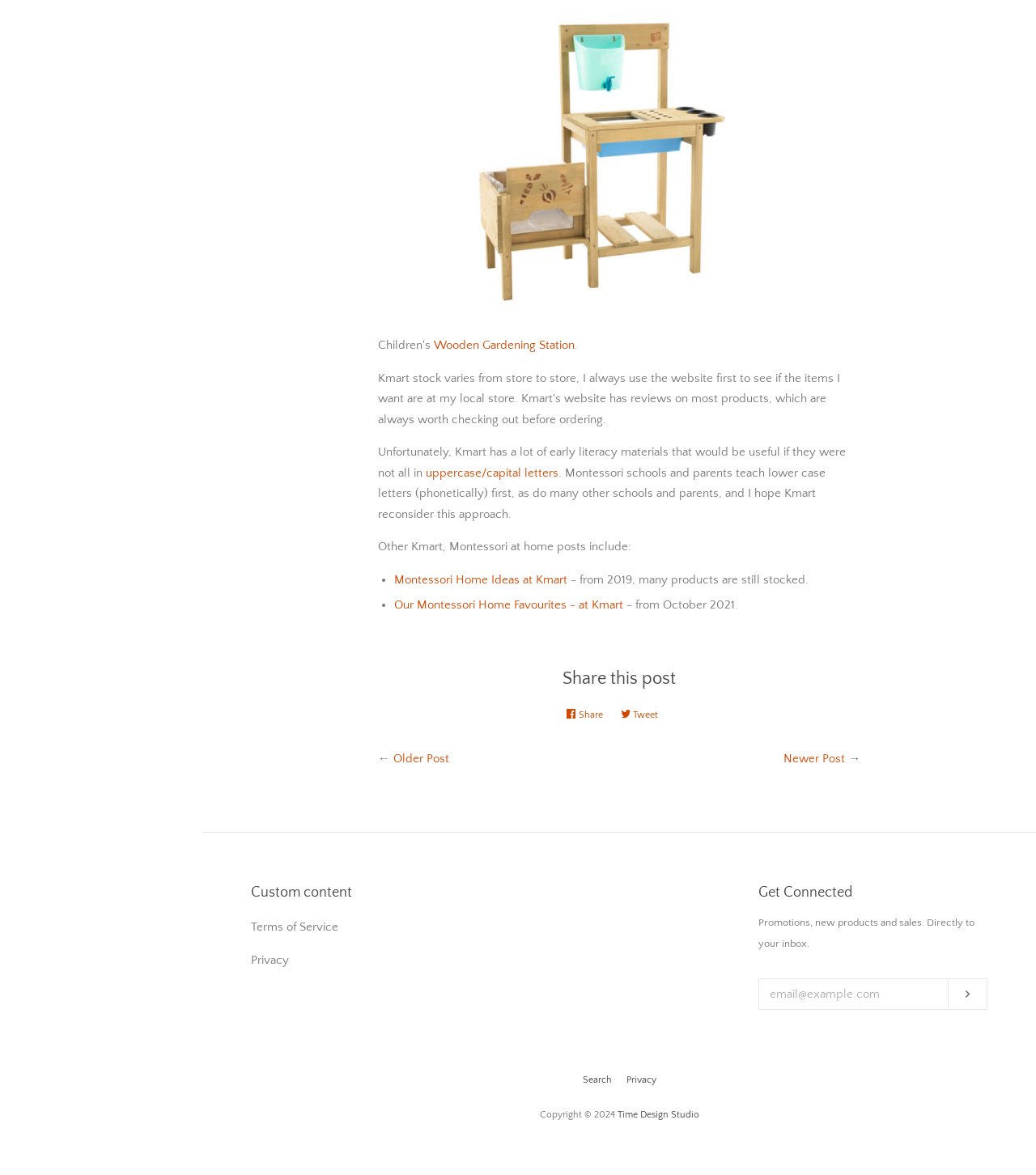Identify the bounding box coordinates of the area you need to click to perform the following instruction: "Search for something".

[0.562, 0.915, 0.59, 0.924]